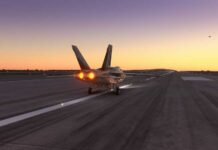What is the color of the sky in the image?
Look at the screenshot and respond with a single word or phrase.

Orange and purple